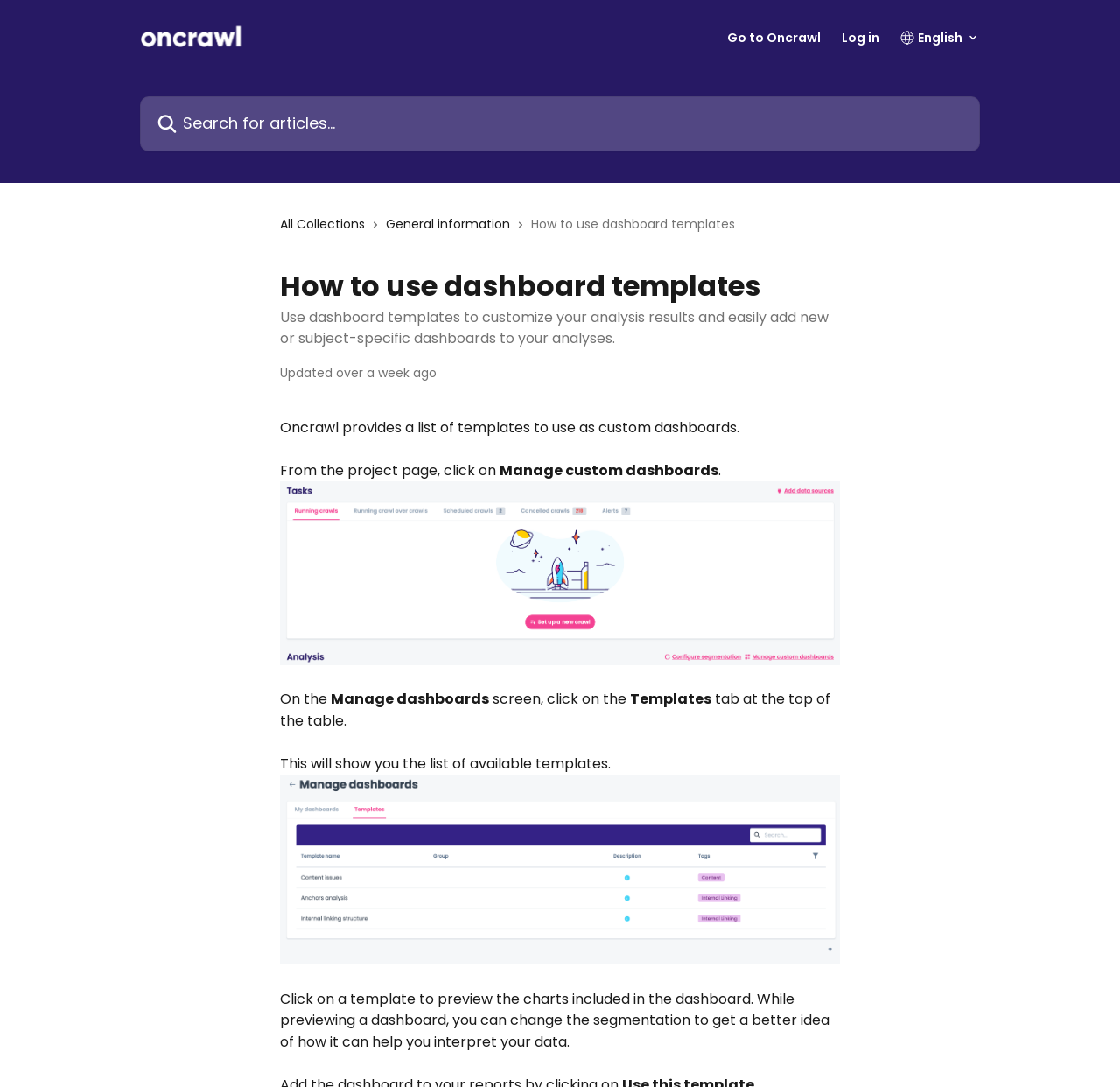Examine the image and give a thorough answer to the following question:
What can you do while previewing a dashboard?

When previewing a dashboard, users can change the segmentation to get a better idea of how the dashboard can help them interpret their data. This suggests that the dashboard preview allows for some level of customization or exploration.